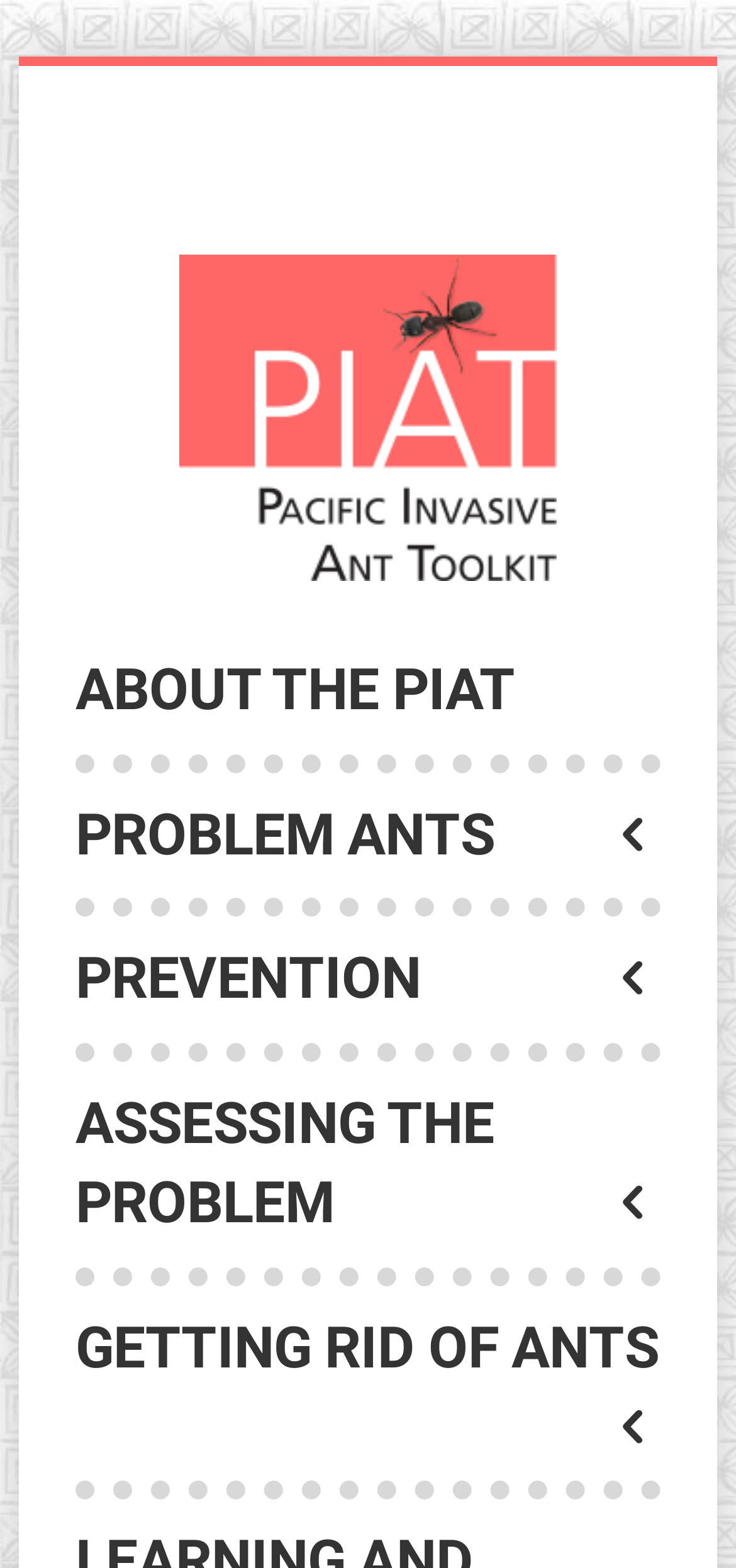Determine the bounding box coordinates of the element that should be clicked to execute the following command: "Read the quote about Edward Thring".

None